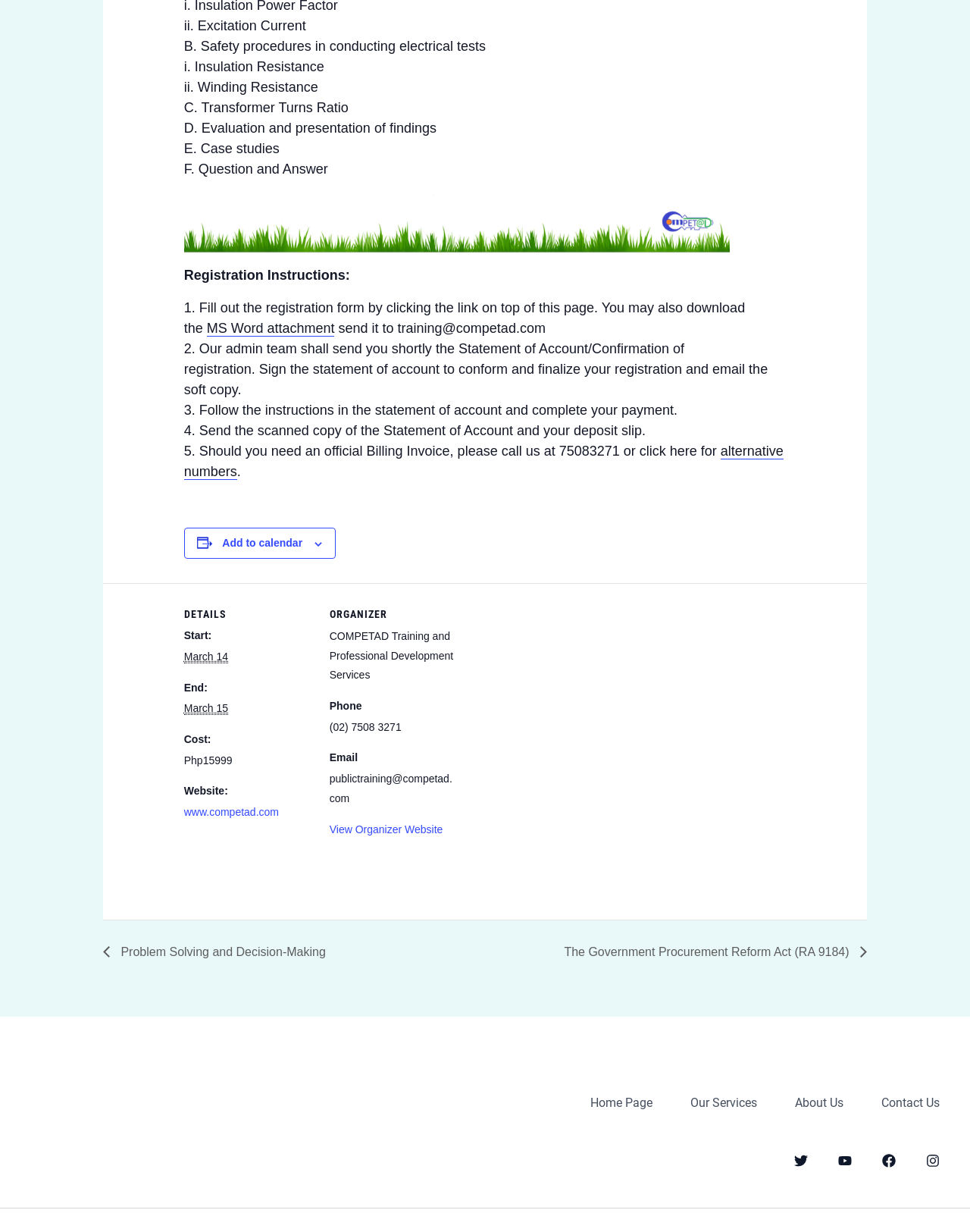Look at the image and write a detailed answer to the question: 
What is the cost of the event?

I found the cost of the event by looking at the 'Cost:' section under the 'DETAILS' heading, which indicates that the cost is Php15999.